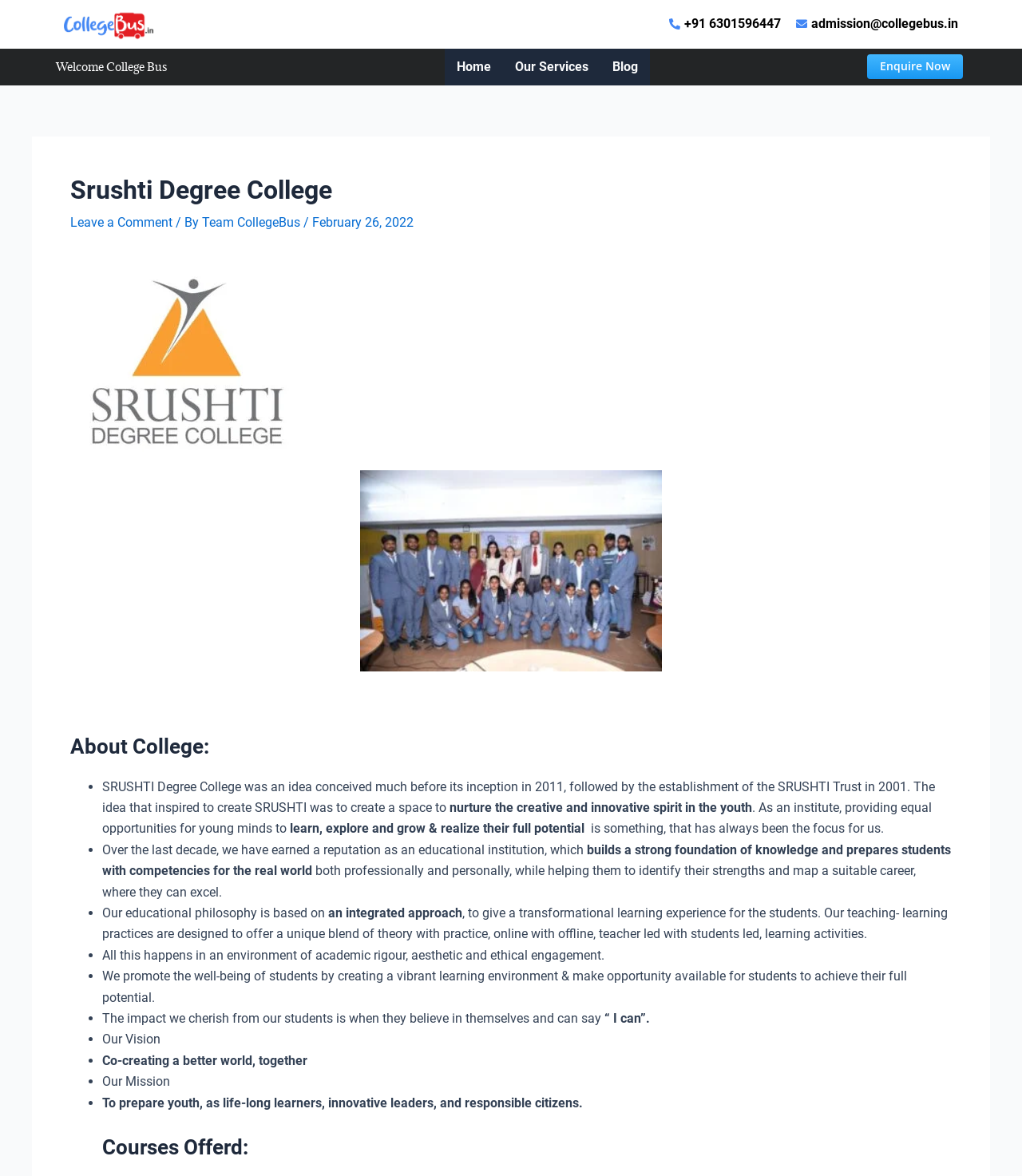What is the educational philosophy of the college?
Answer with a single word or phrase, using the screenshot for reference.

integrated approach